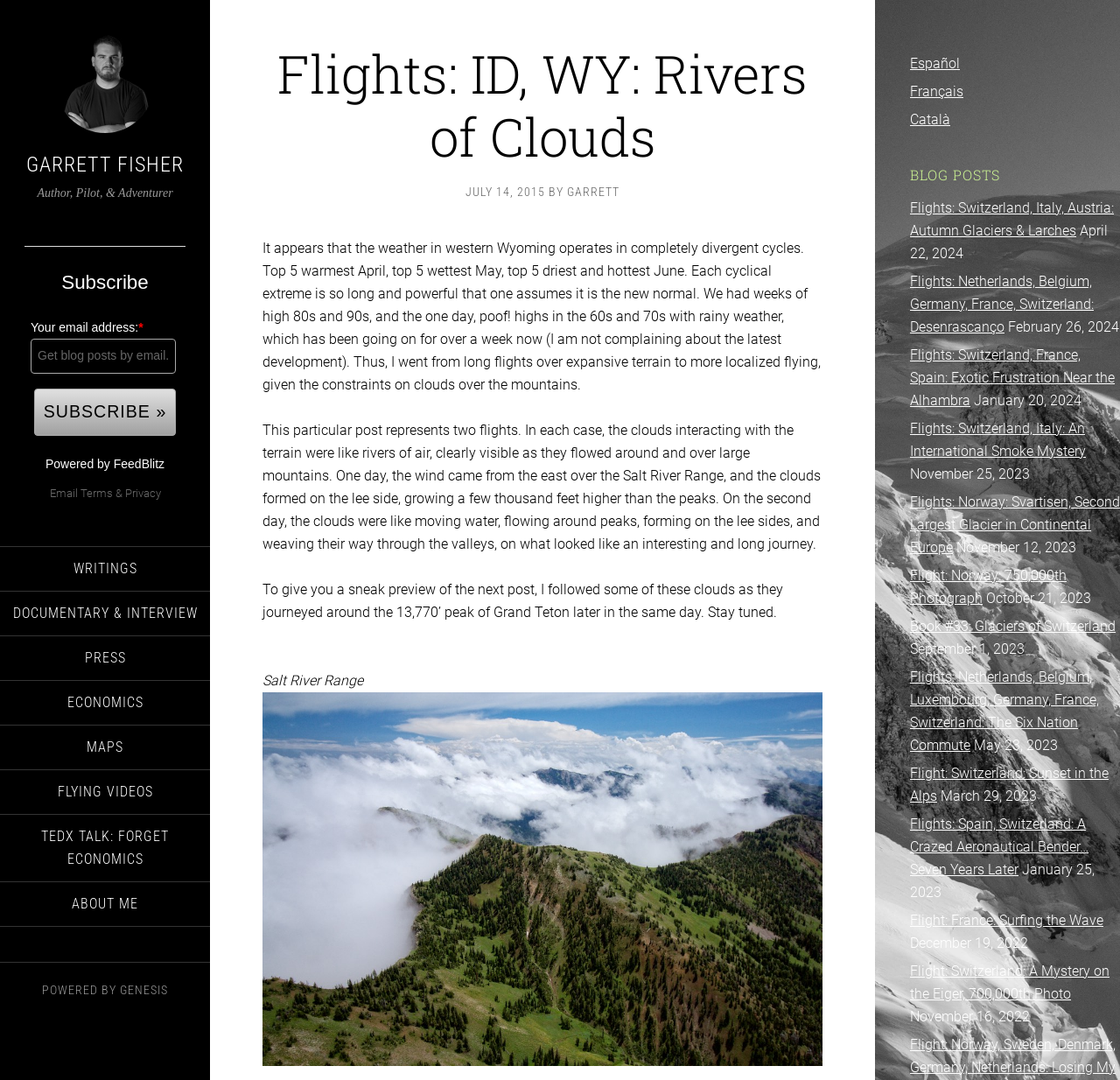What is the date of the latest blog post?
By examining the image, provide a one-word or phrase answer.

JULY 14, 2015